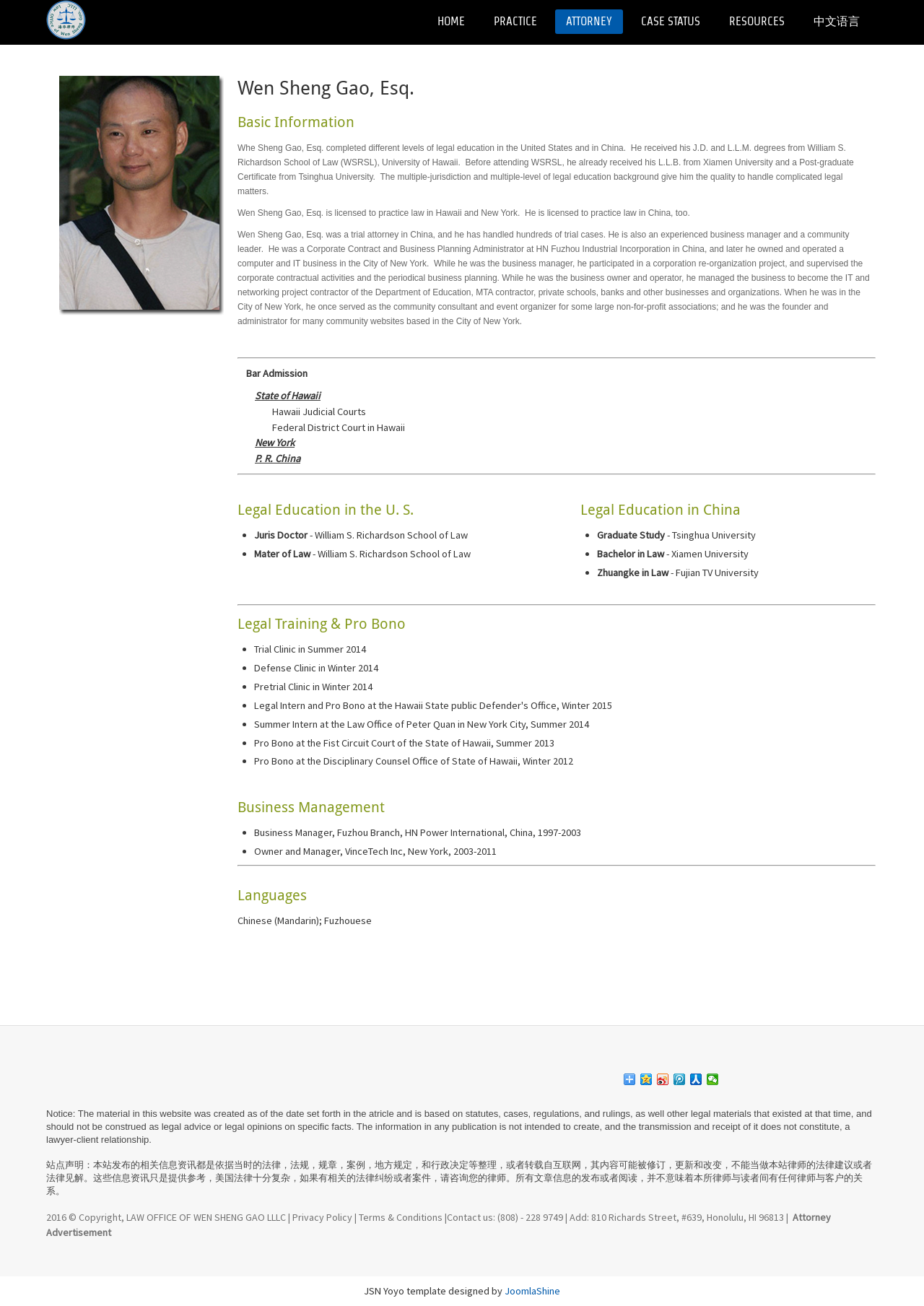What is the address of the law office?
Please elaborate on the answer to the question with detailed information.

The address of the law office can be found at the bottom of the webpage, in the section that lists the contact information of the law office.